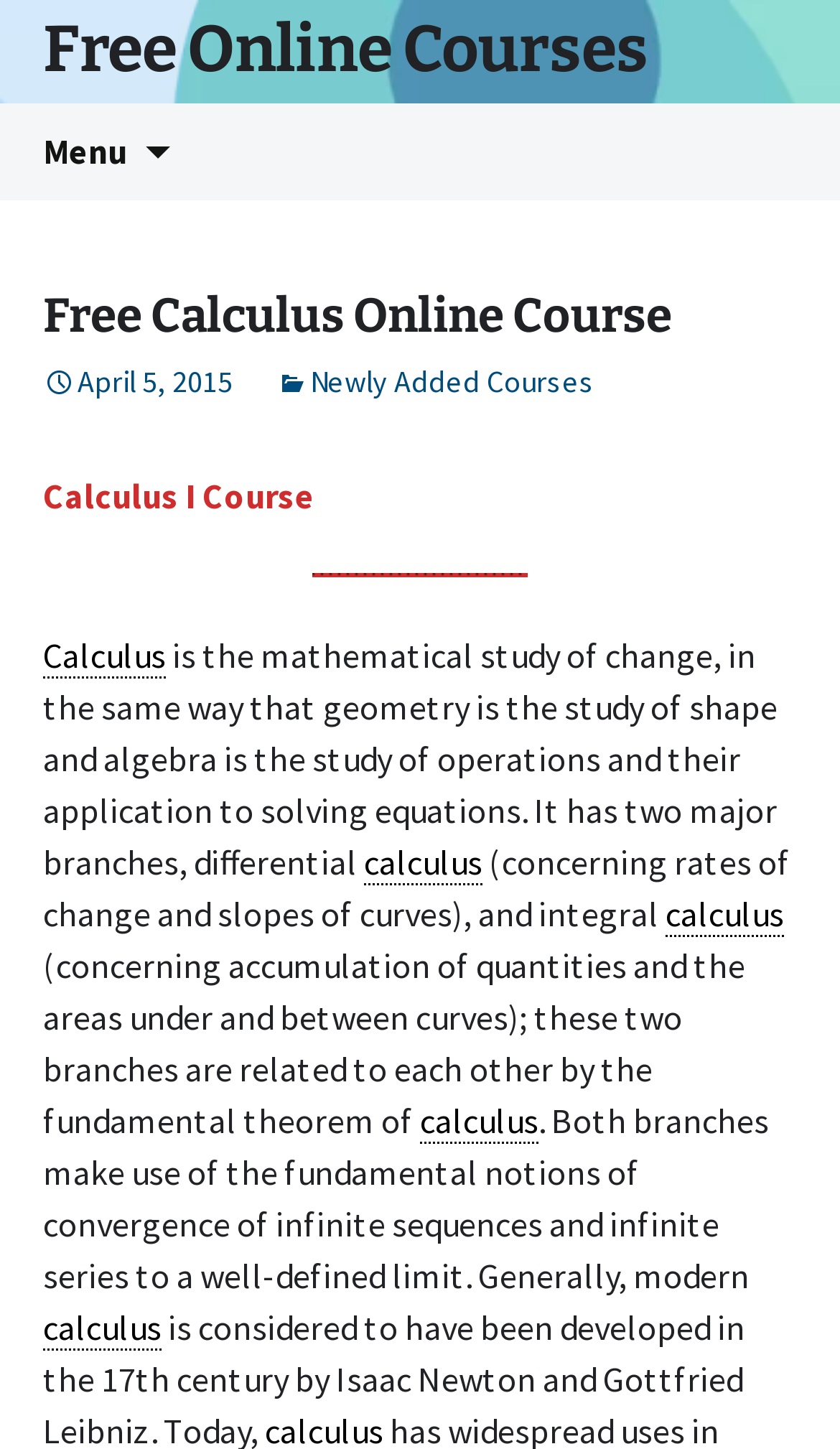What is the date mentioned in the webpage?
Using the image, give a concise answer in the form of a single word or short phrase.

April 5, 2015